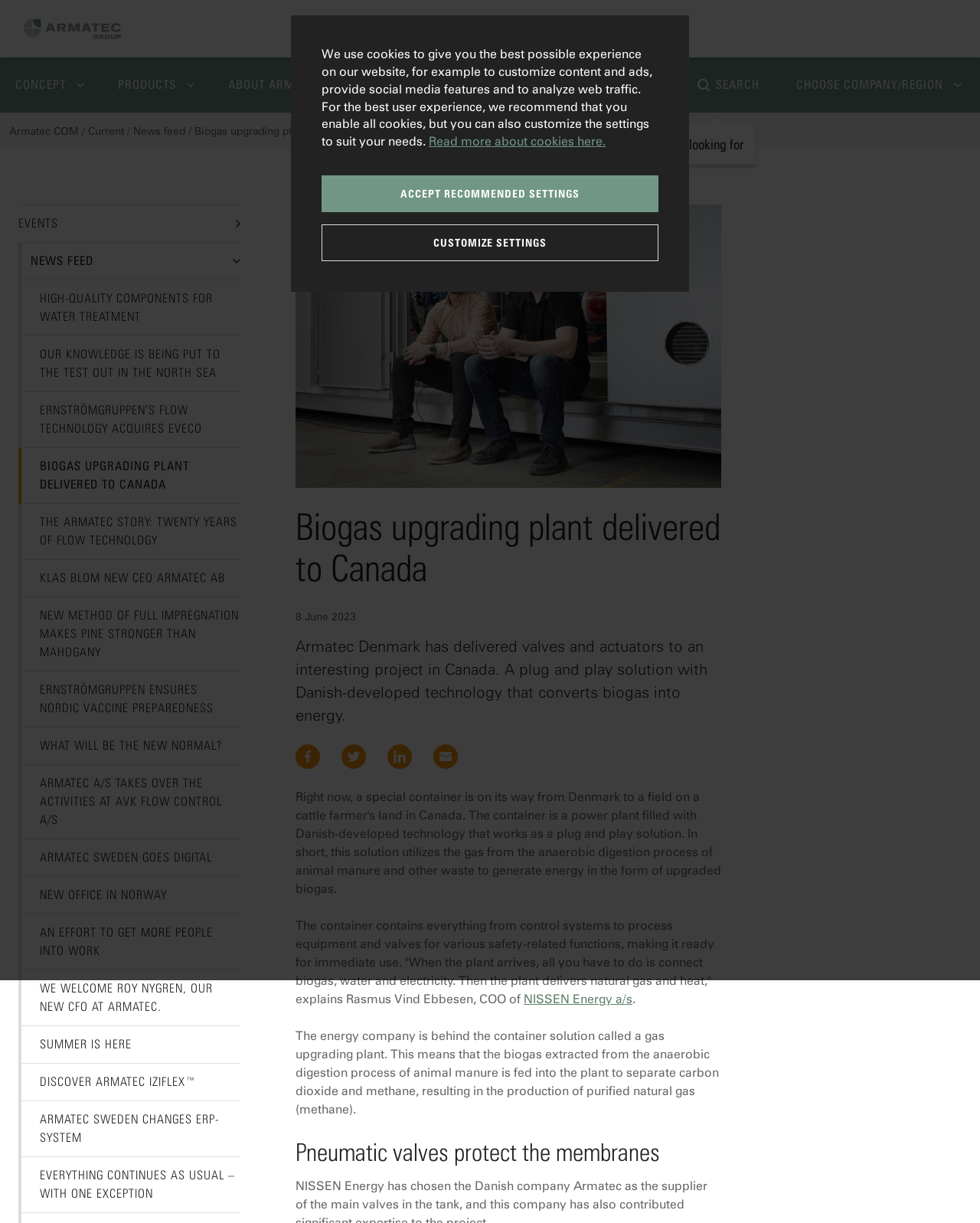Please examine the image and provide a detailed answer to the question: Who is the COO of NISSEN Energy a/s?

According to the webpage, Rasmus Vind Ebbesen is the COO of NISSEN Energy a/s, who explains that the plant delivers natural gas and heat when connected to biogas, water, and electricity.